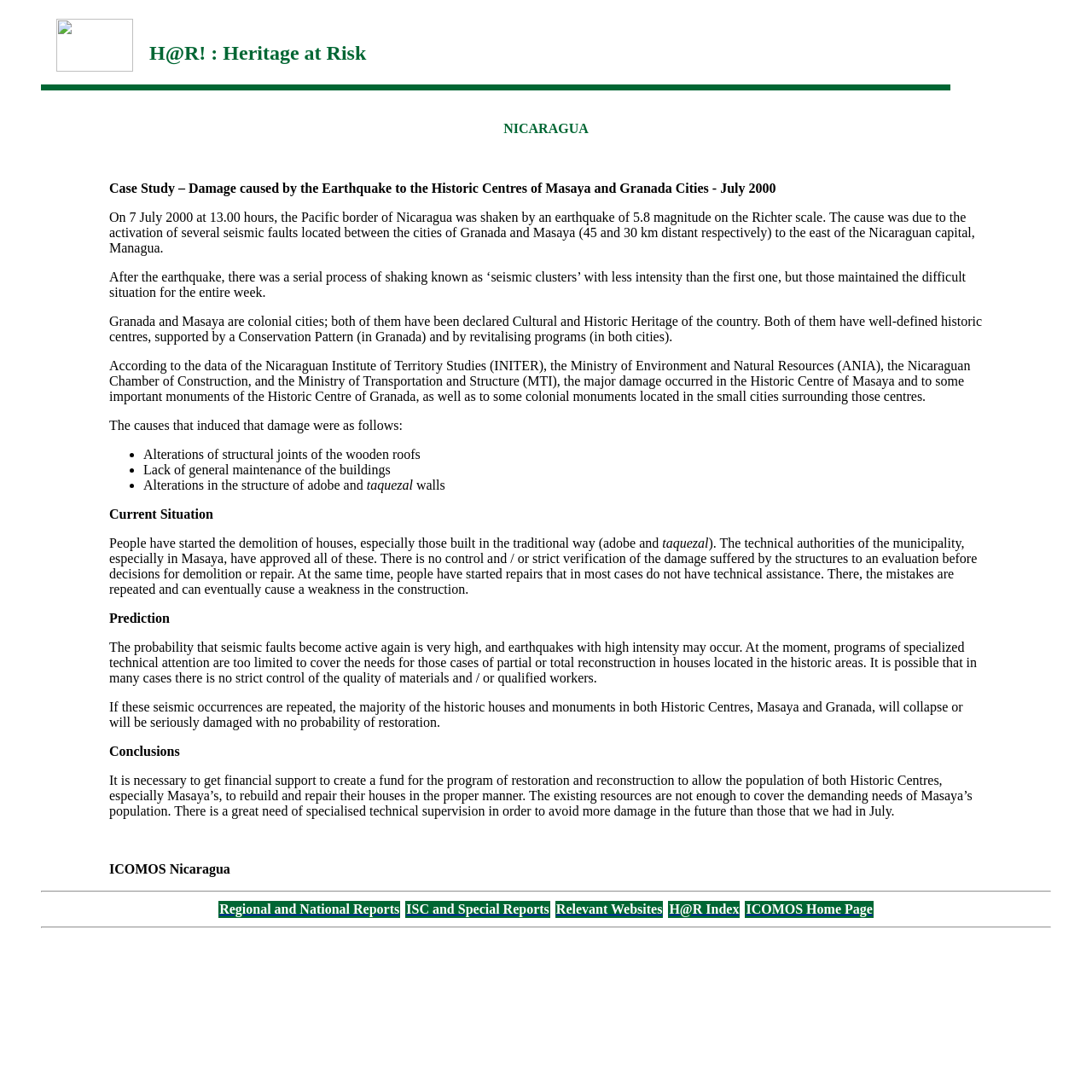Answer the following query with a single word or phrase:
What is needed to restore and reconstruct the historic houses?

Financial support